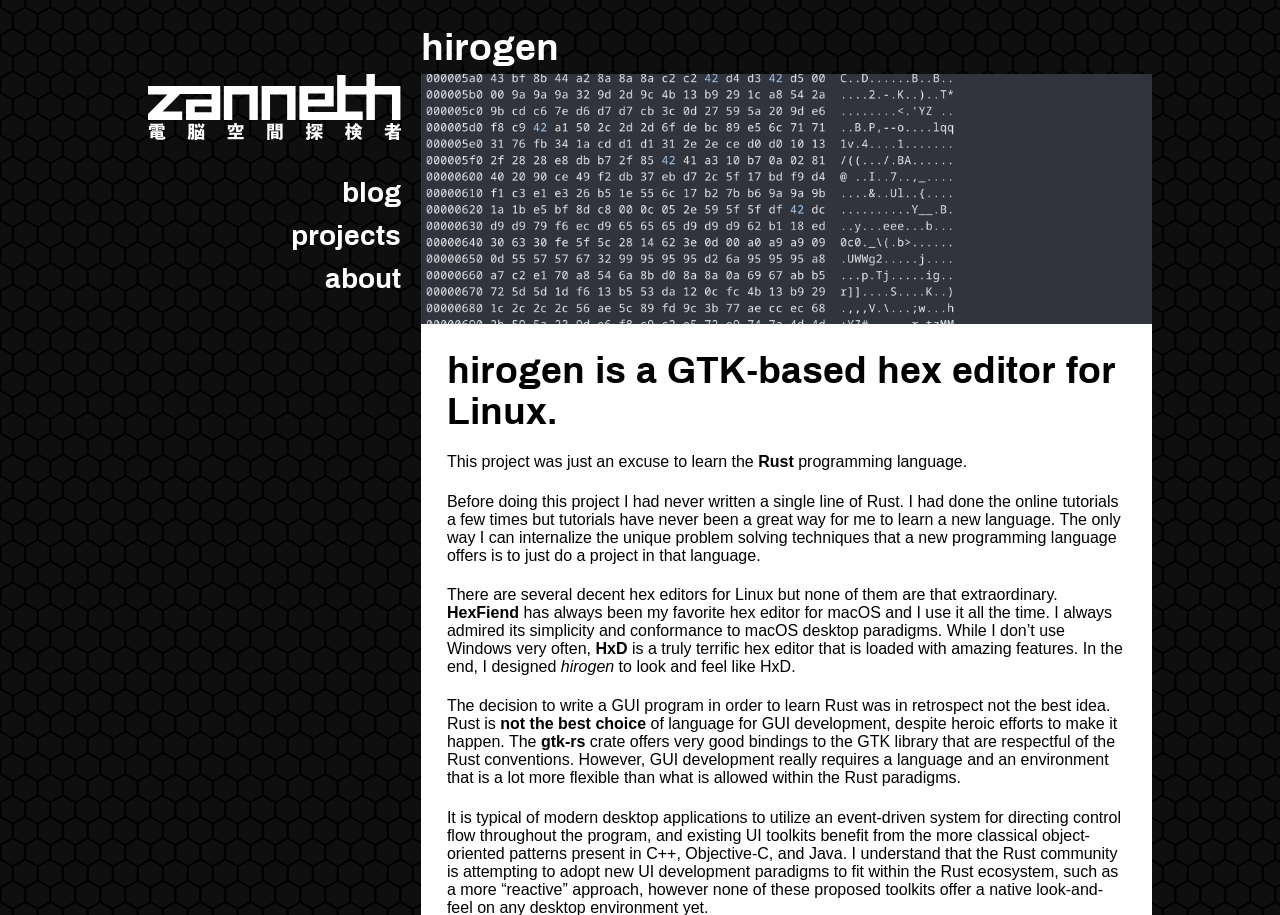For the element described, predict the bounding box coordinates as (top-left x, top-left y, bottom-right x, bottom-right y). All values should be between 0 and 1. Element description: HexFiend

[0.349, 0.66, 0.405, 0.679]